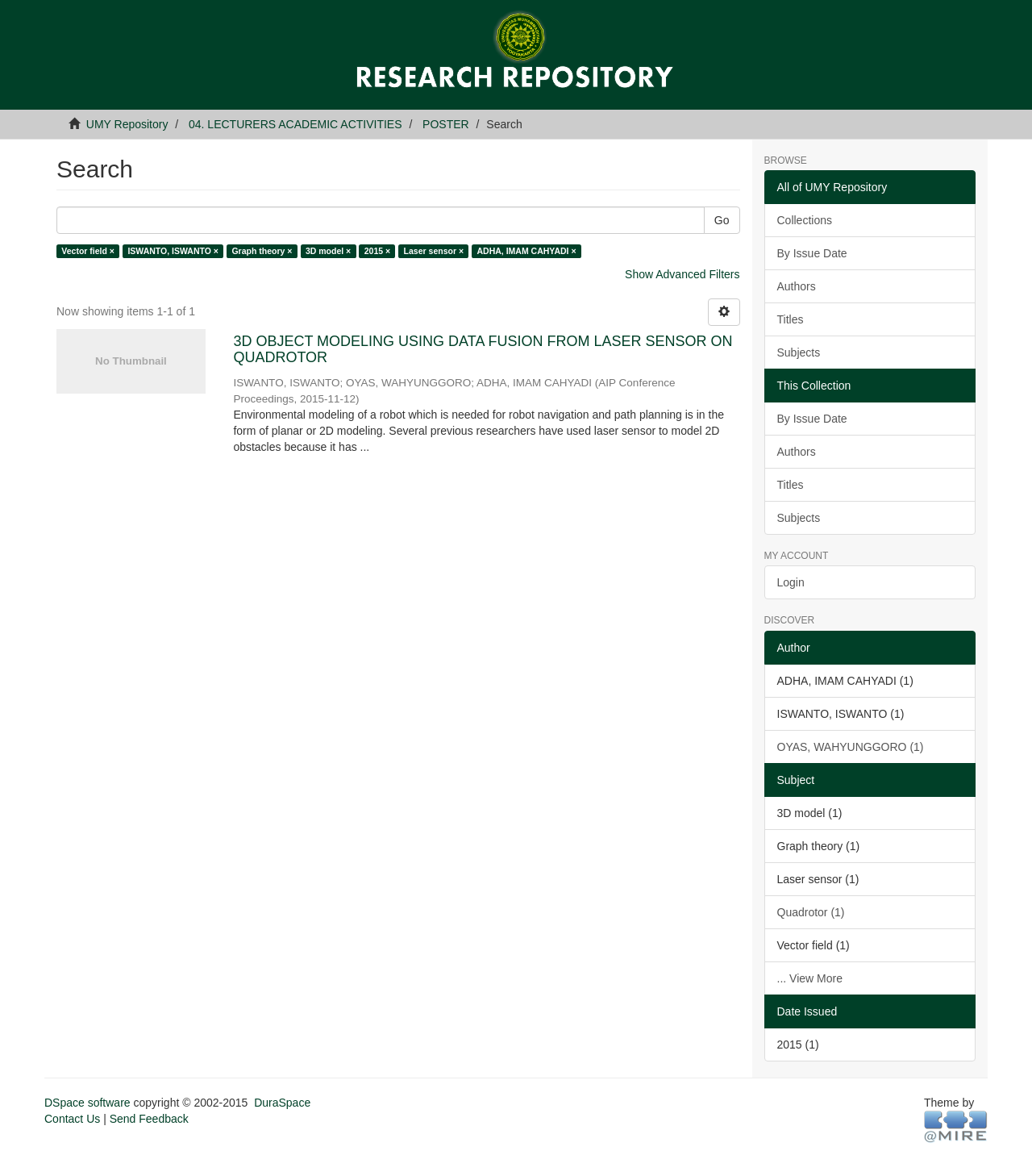Identify the coordinates of the bounding box for the element described below: "04. LECTURERS ACADEMIC ACTIVITIES". Return the coordinates as four float numbers between 0 and 1: [left, top, right, bottom].

[0.183, 0.1, 0.389, 0.111]